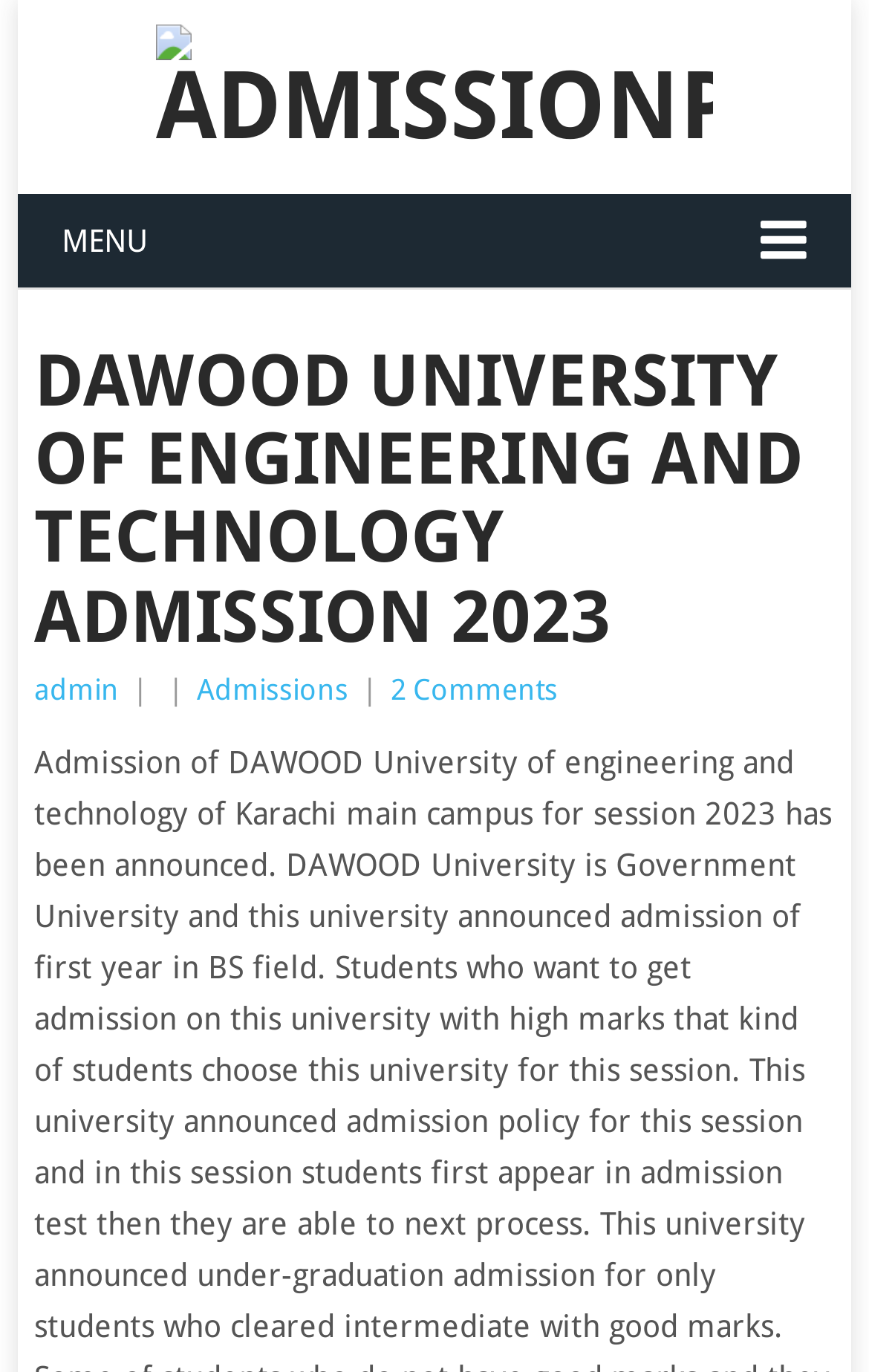How many comments are there on the webpage?
Based on the screenshot, respond with a single word or phrase.

2